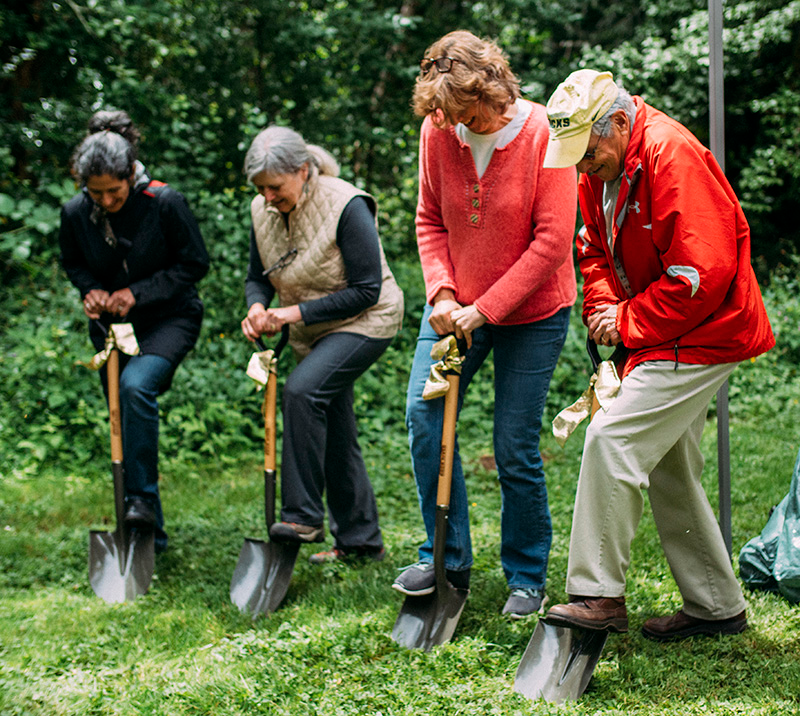Look at the image and answer the question in detail:
What is the attire of the participants?

The caption describes the participants as dressed in 'casual attire suitable for an outdoor gathering', which suggests that they are not wearing formal clothes, but rather comfortable and practical clothing for the outdoor event.